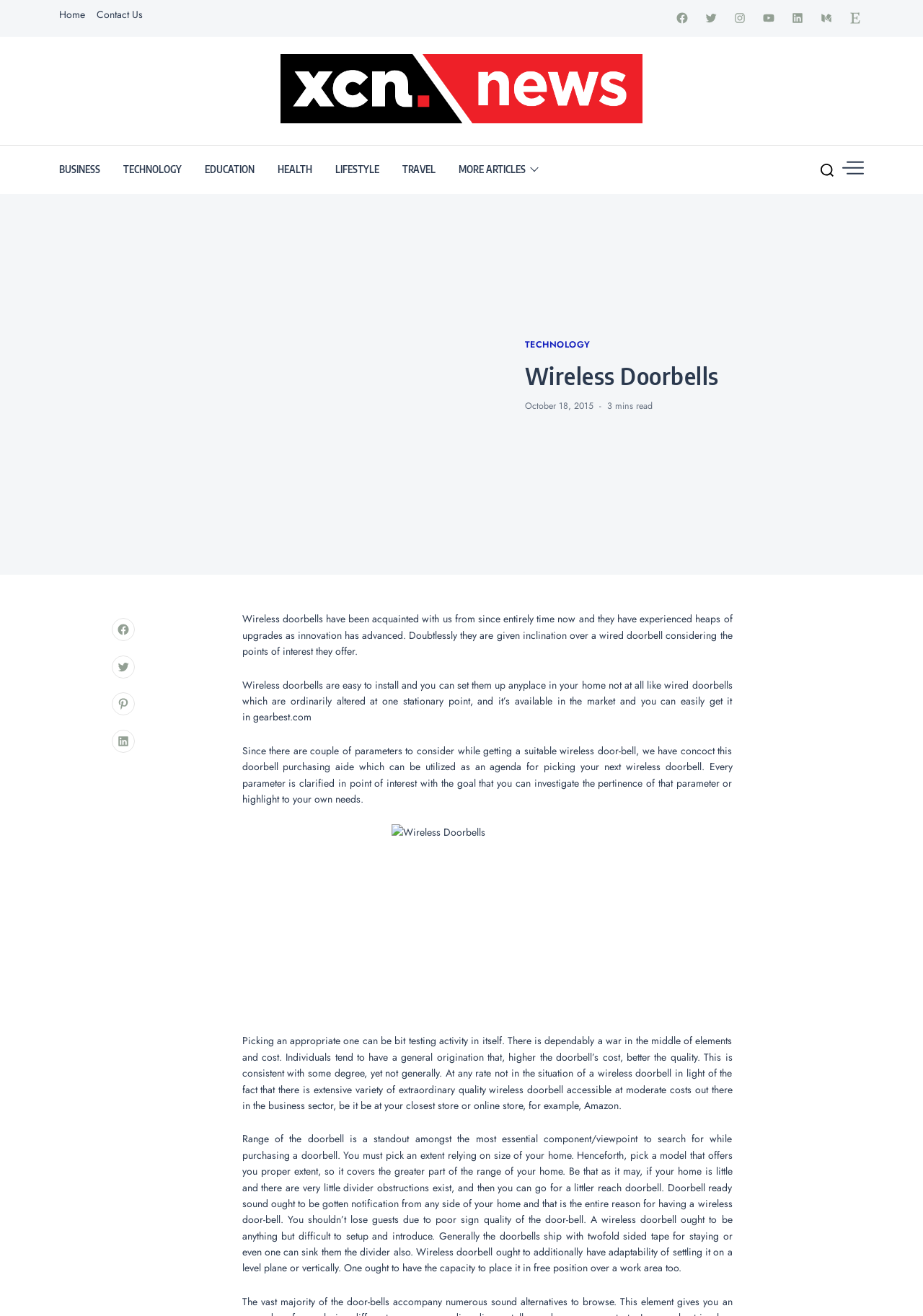Find the bounding box of the UI element described as: "parent_node: XCN News". The bounding box coordinates should be given as four float values between 0 and 1, i.e., [left, top, right, bottom].

[0.304, 0.041, 0.696, 0.093]